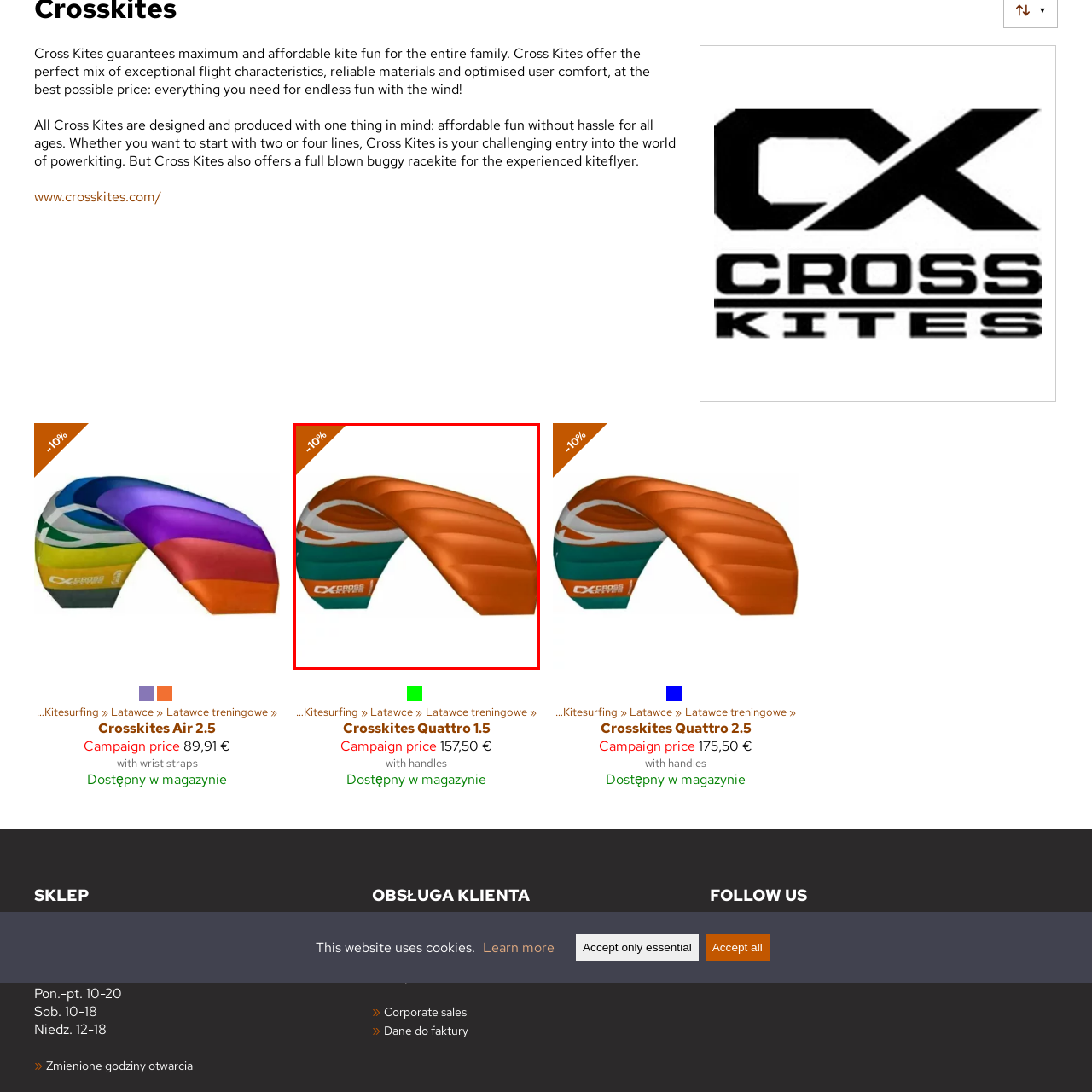What are the main colors of the kite?
Examine the image within the red bounding box and give a comprehensive response.

The image showcases the vibrant and dynamic design of the Crosskites Quattro 1.5 kite, featuring a striking combination of orange and teal colors, which are the main colors of the kite.